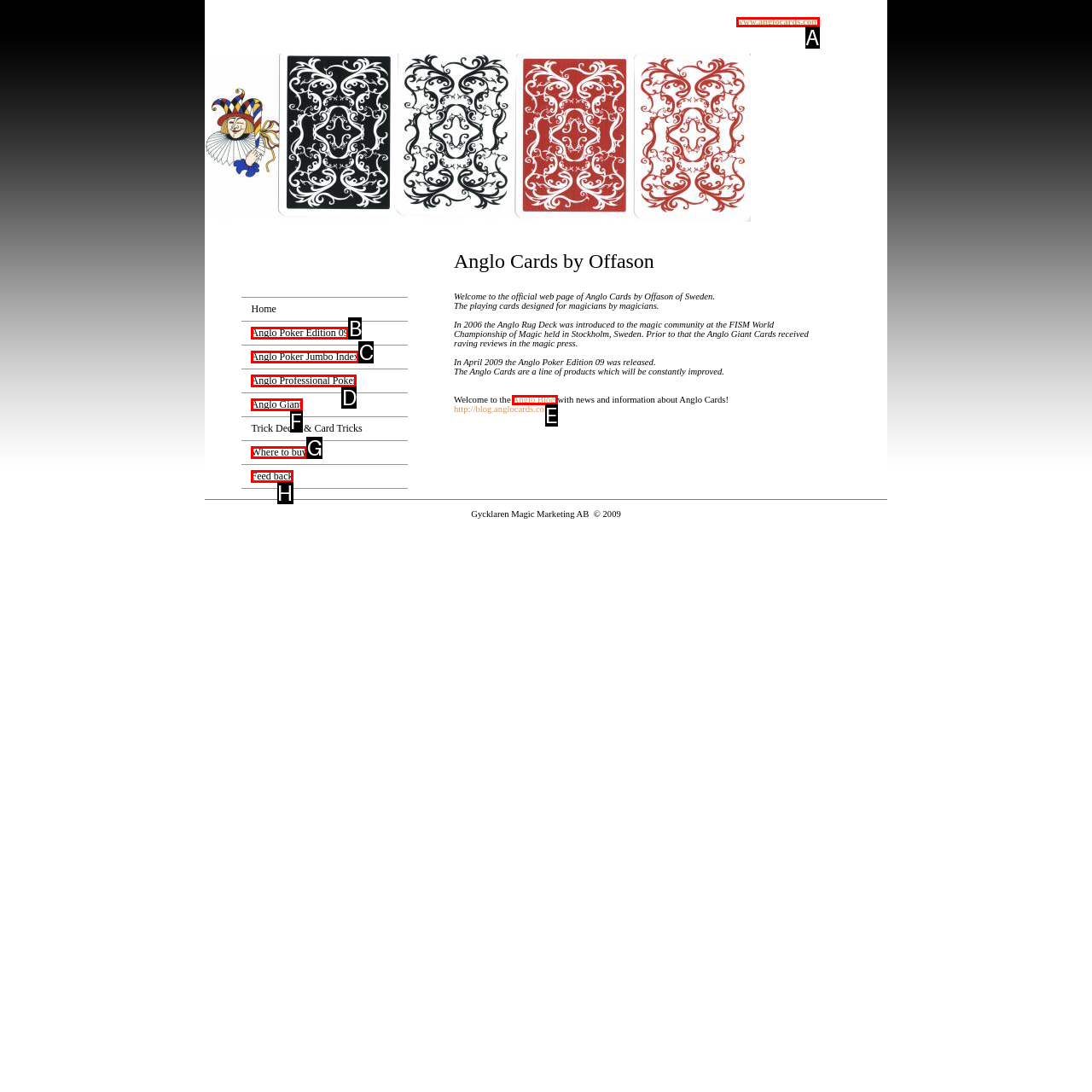Identify the HTML element that best fits the description: Anglo Poker Edition 09. Respond with the letter of the corresponding element.

B